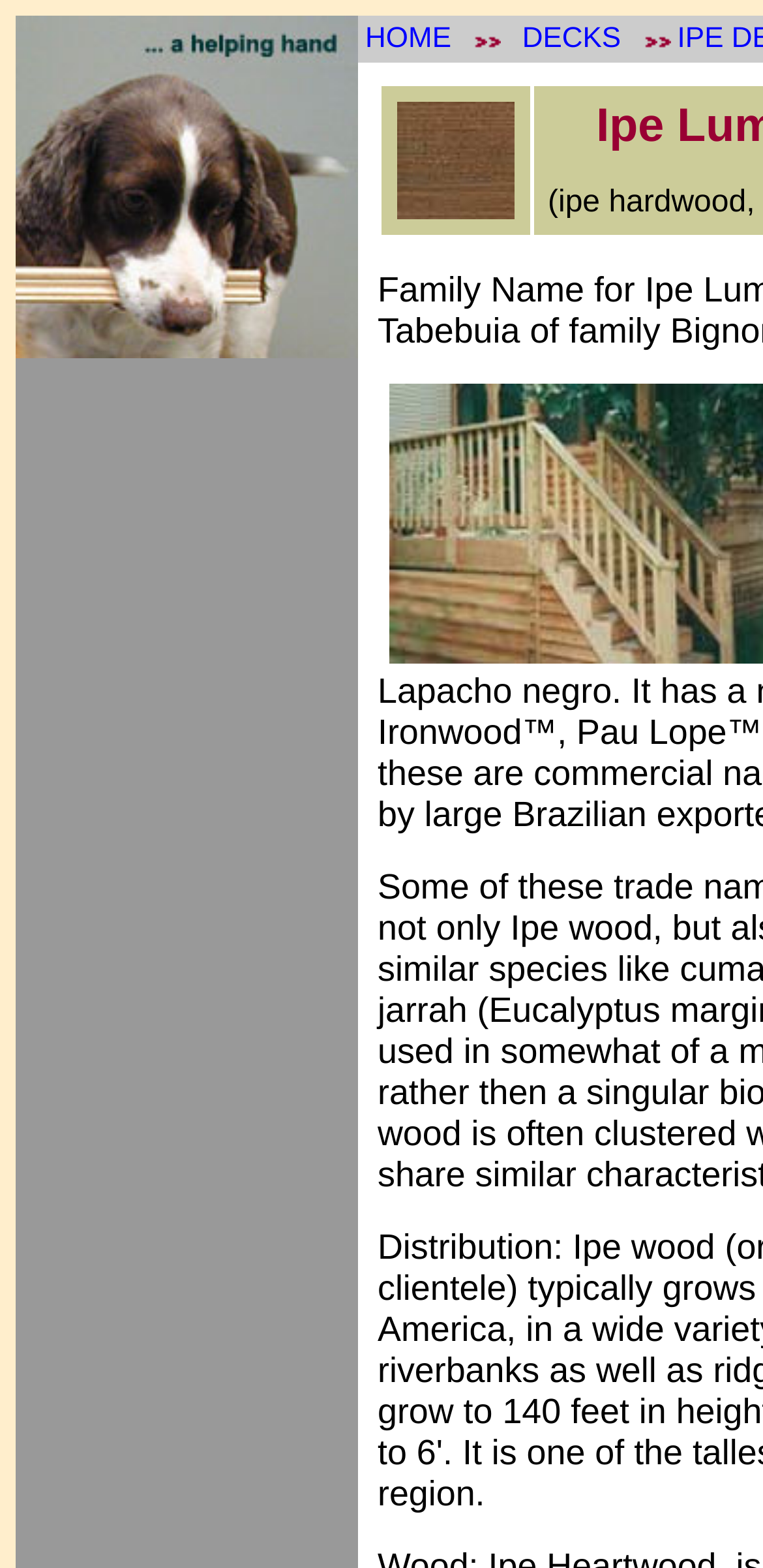Using the description: "HOME", determine the UI element's bounding box coordinates. Ensure the coordinates are in the format of four float numbers between 0 and 1, i.e., [left, top, right, bottom].

[0.479, 0.015, 0.591, 0.035]